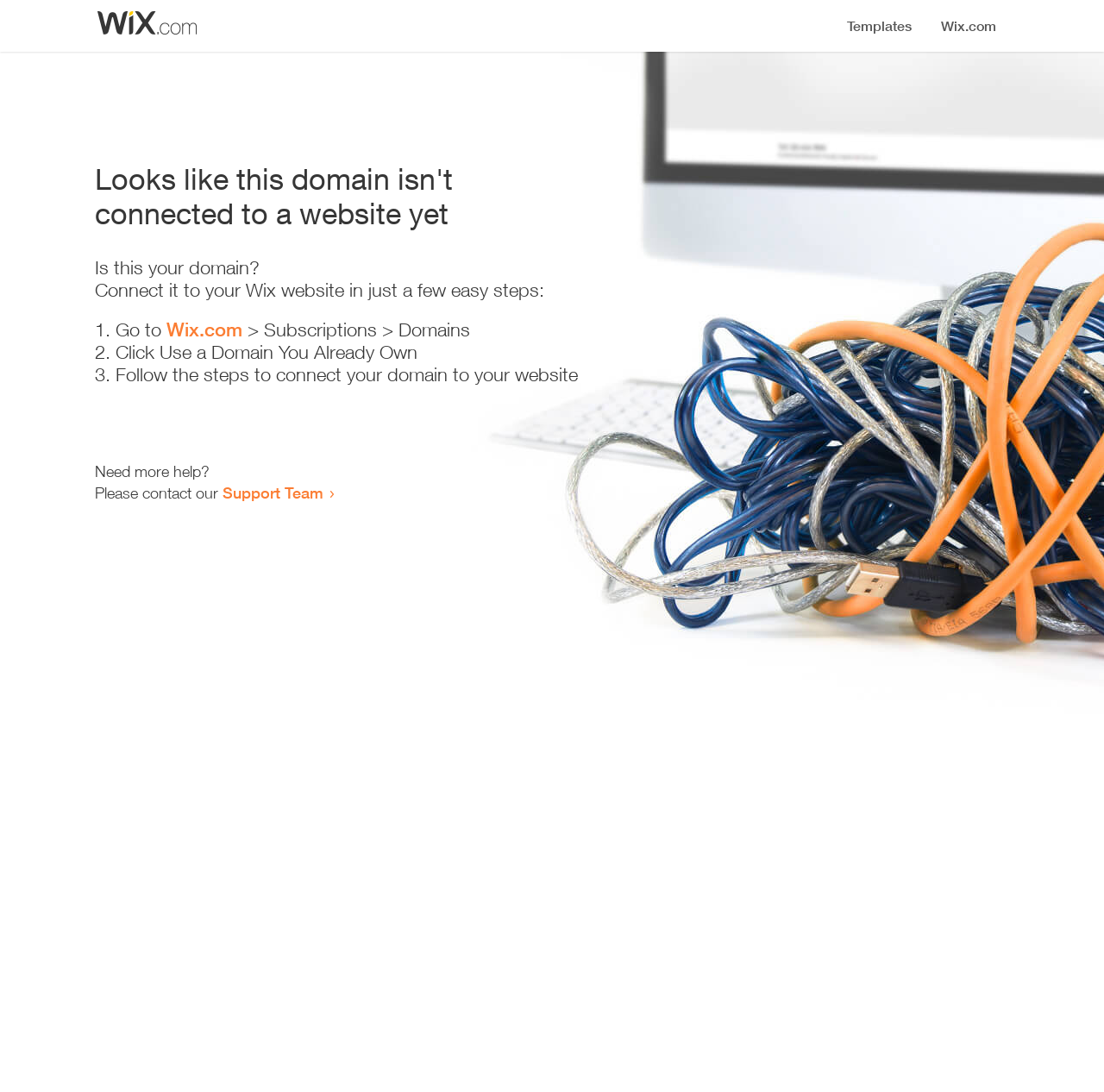Write an extensive caption that covers every aspect of the webpage.

The webpage appears to be an error page, indicating that a domain is not connected to a website yet. At the top, there is a small image, likely a logo or icon. Below the image, a prominent heading reads "Looks like this domain isn't connected to a website yet". 

Underneath the heading, there is a series of instructions to connect the domain to a Wix website. The instructions are presented in a step-by-step format, with each step numbered and accompanied by a brief description. The first step is to go to Wix.com, followed by navigating to the Subscriptions and Domains section. The second step is to click "Use a Domain You Already Own", and the third step is to follow the instructions to connect the domain to the website.

At the bottom of the page, there is a section offering additional help, with a message "Need more help?" followed by an invitation to contact the Support Team via a link.